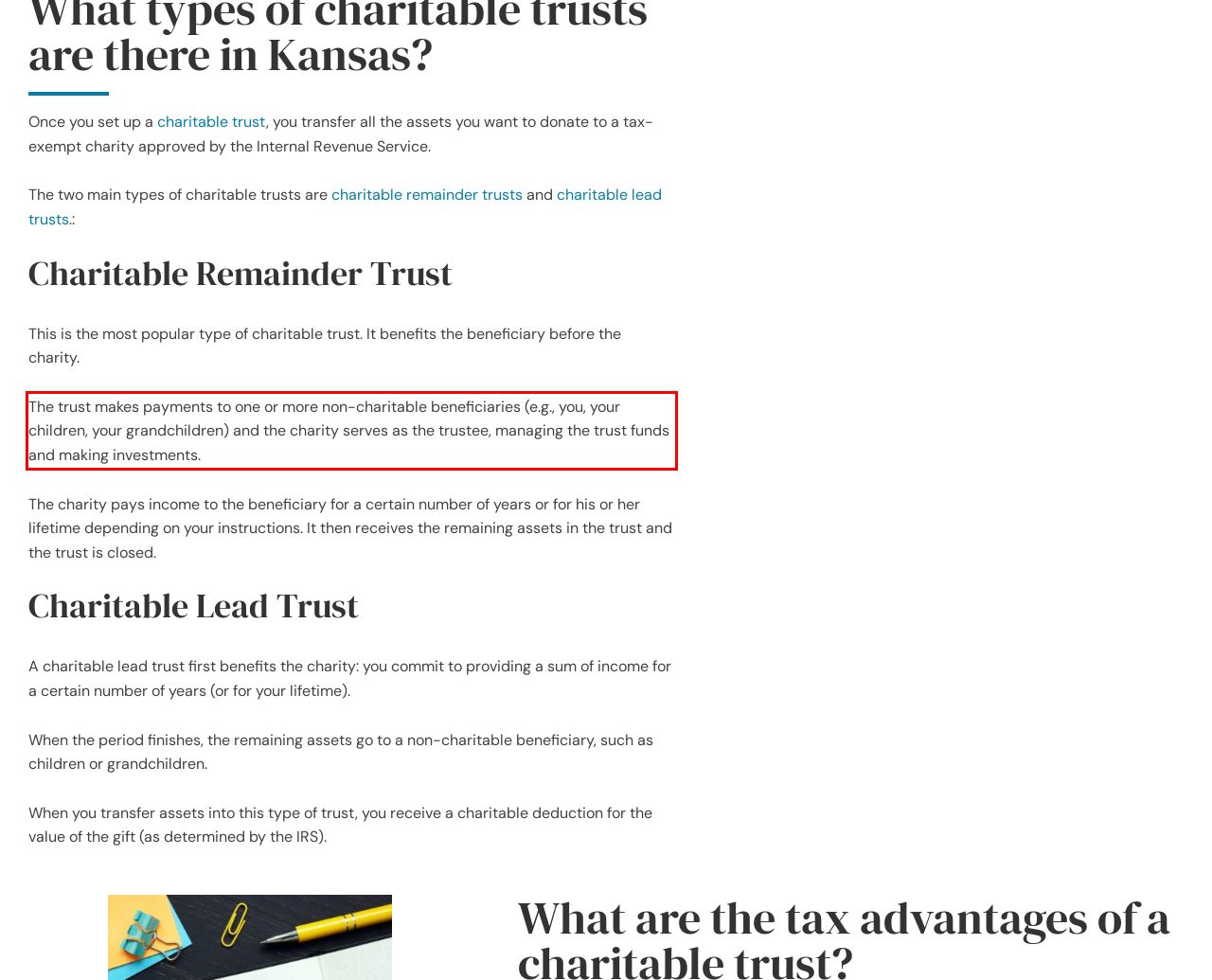You are provided with a webpage screenshot that includes a red rectangle bounding box. Extract the text content from within the bounding box using OCR.

The trust makes payments to one or more non-charitable beneficiaries (e.g., you, your children, your grandchildren) and the charity serves as the trustee, managing the trust funds and making investments.